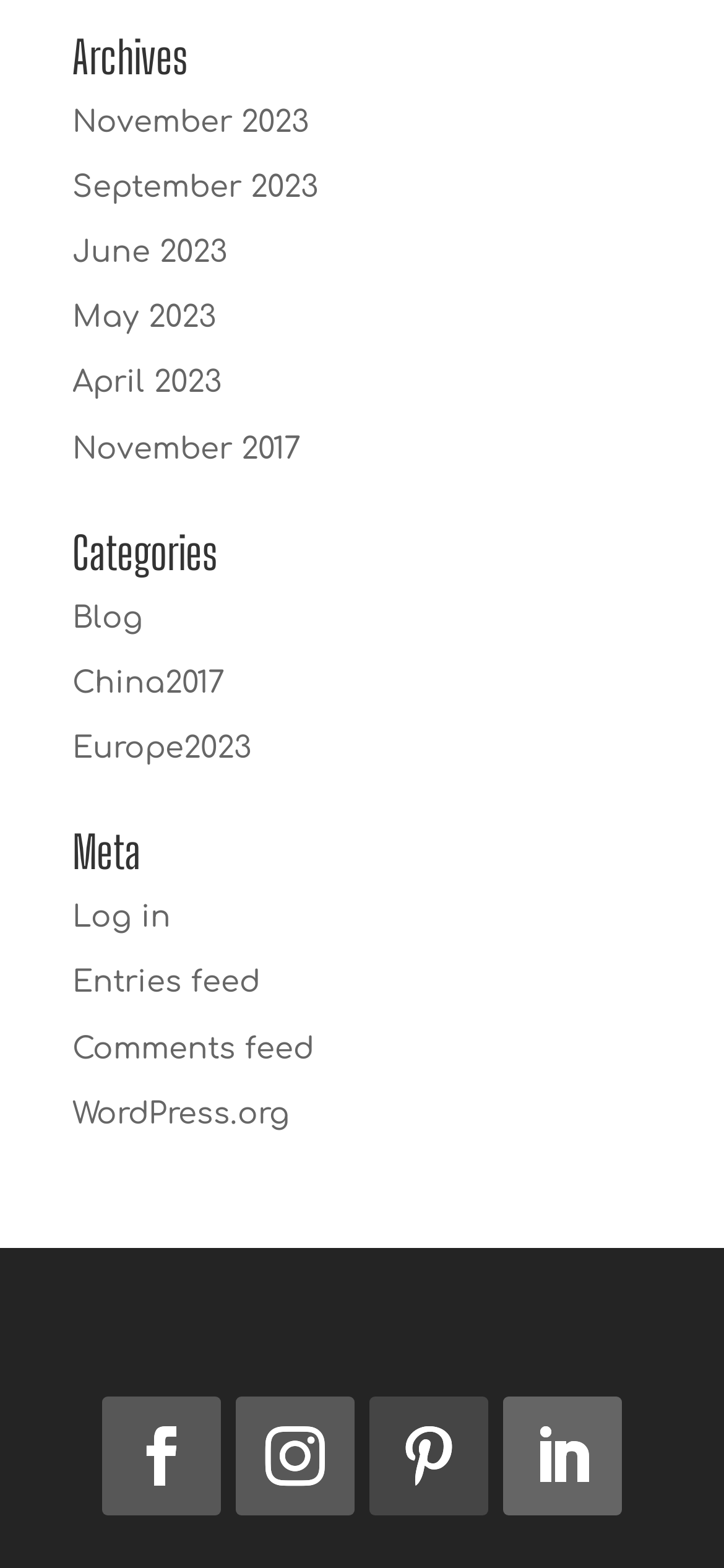Identify the bounding box coordinates of the part that should be clicked to carry out this instruction: "Log in to the website".

[0.1, 0.575, 0.236, 0.596]